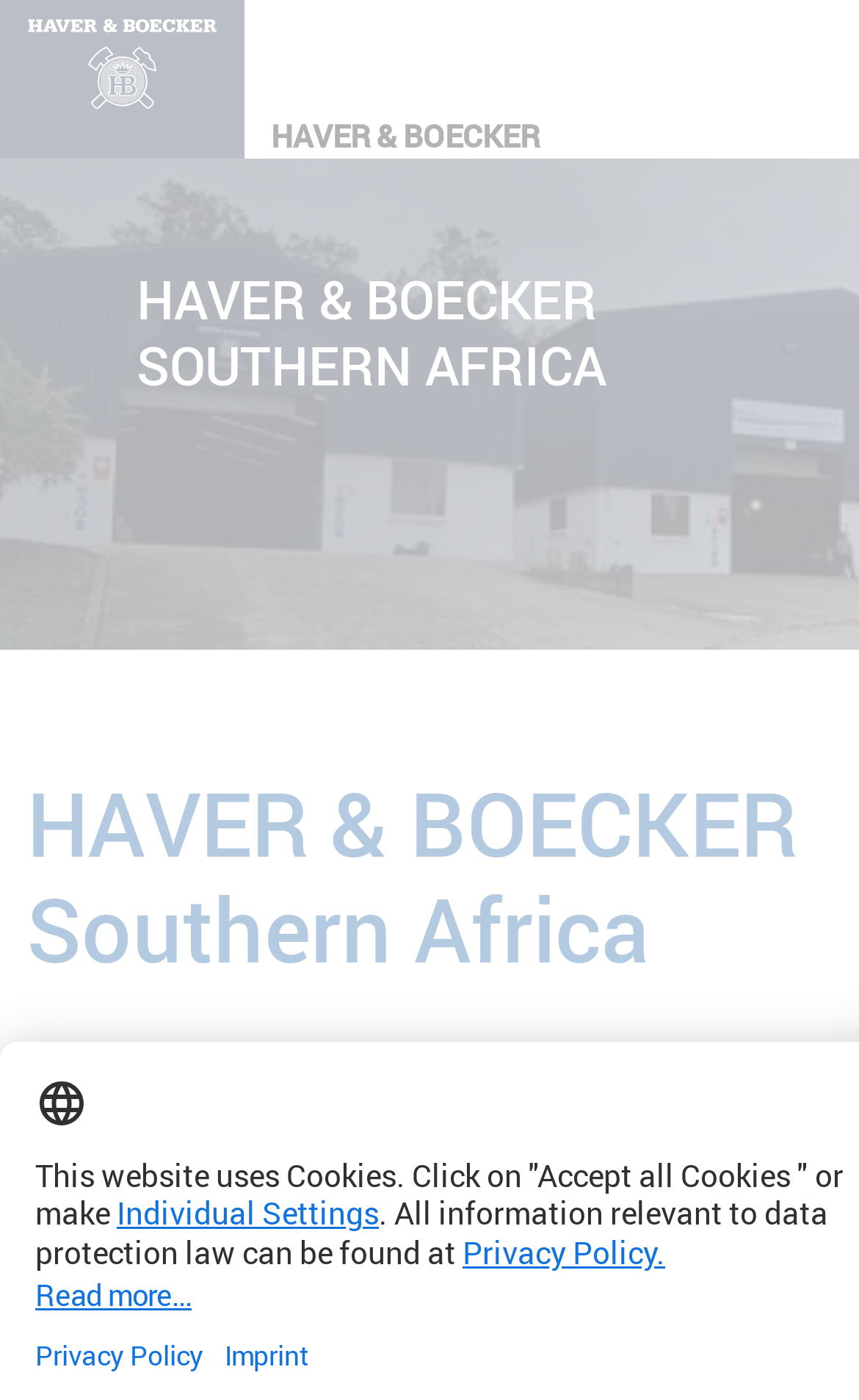Give a one-word or one-phrase response to the question: 
What is the purpose of the 'Select language' button?

To select a language